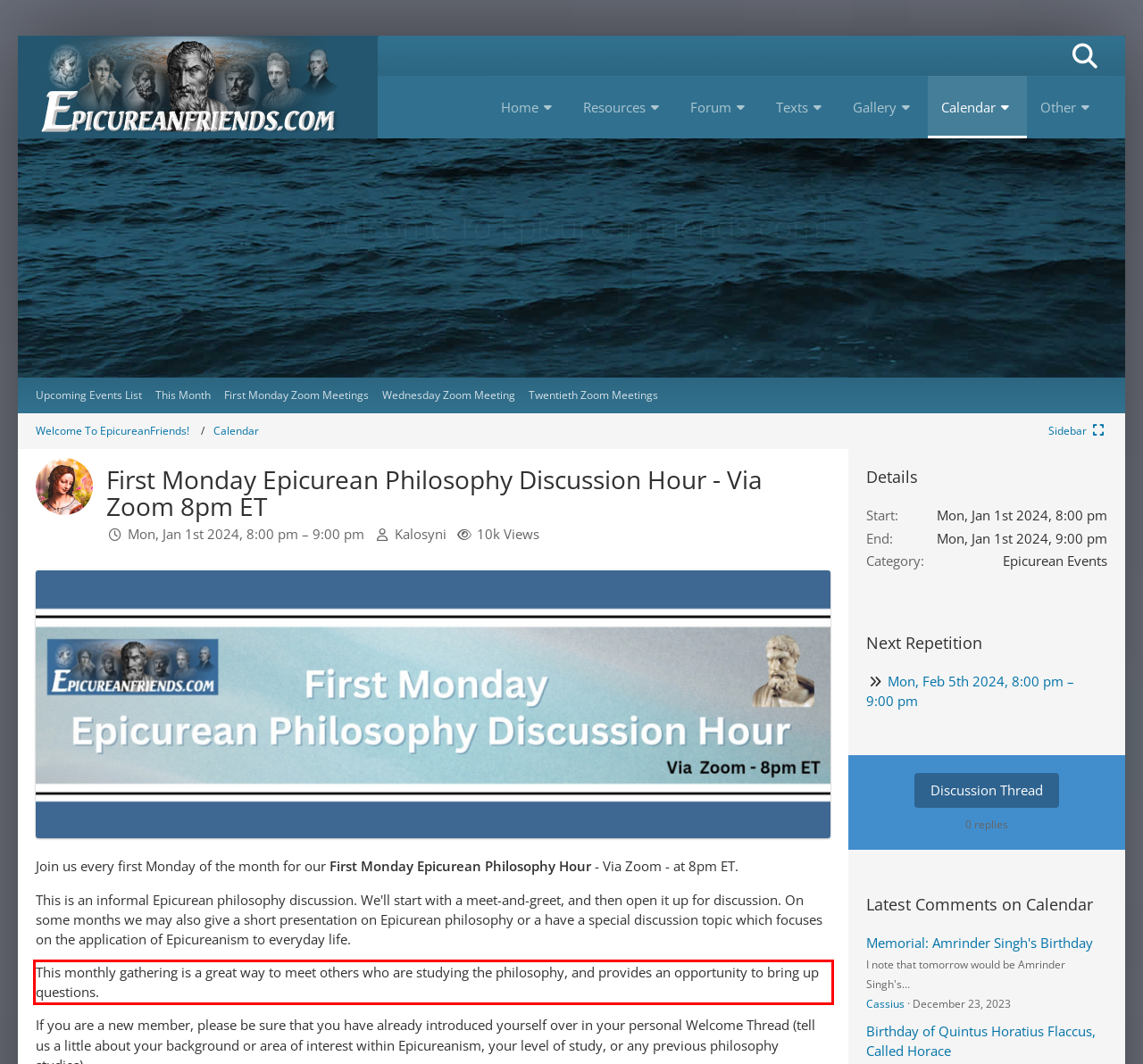Examine the webpage screenshot, find the red bounding box, and extract the text content within this marked area.

This monthly gathering is a great way to meet others who are studying the philosophy, and provides an opportunity to bring up questions.